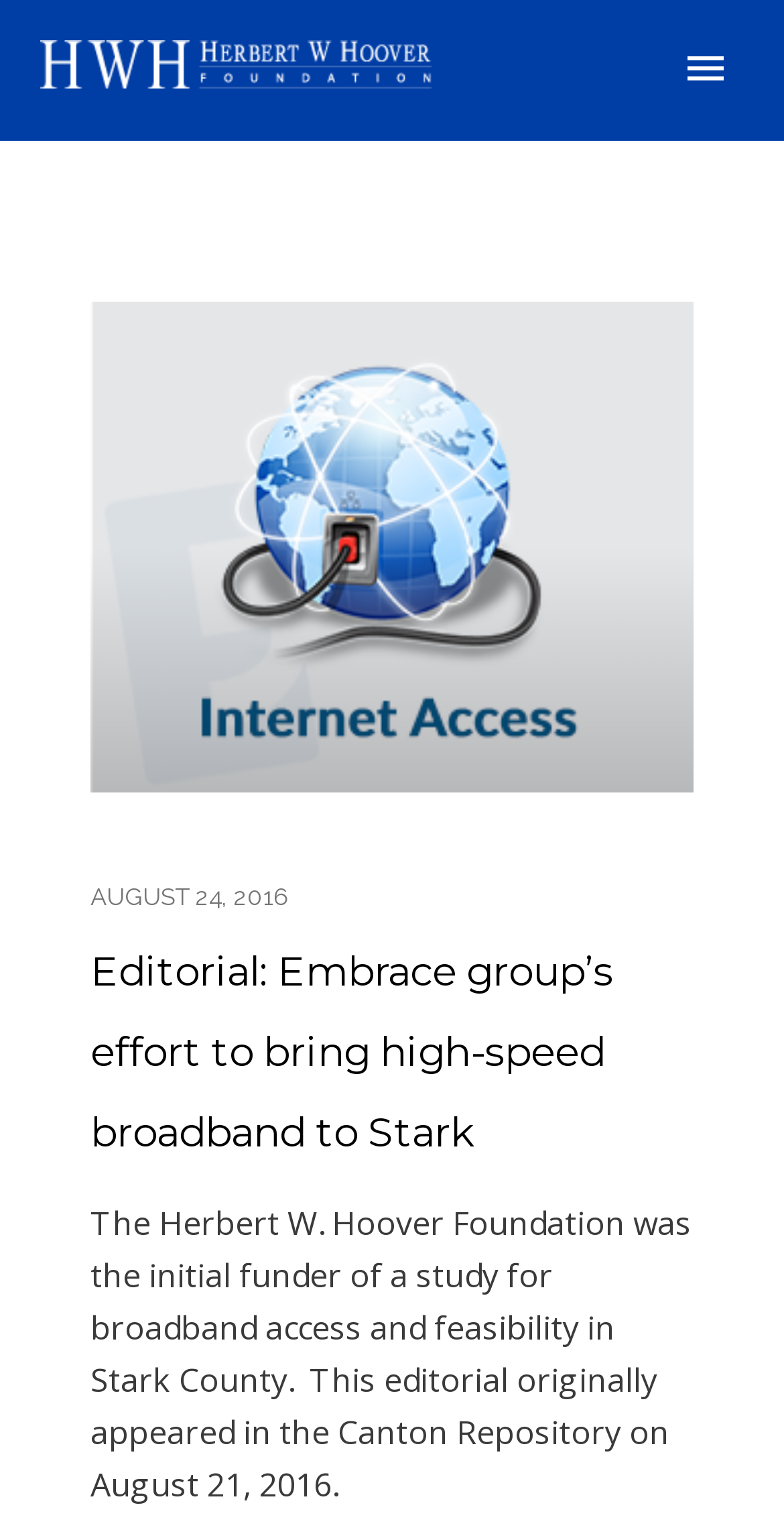What is the name of the repository mentioned?
Give a detailed and exhaustive answer to the question.

The name of the repository mentioned is Canton Repository, which is mentioned in the StaticText element at the bottom of the webpage as the original publication source of the editorial.